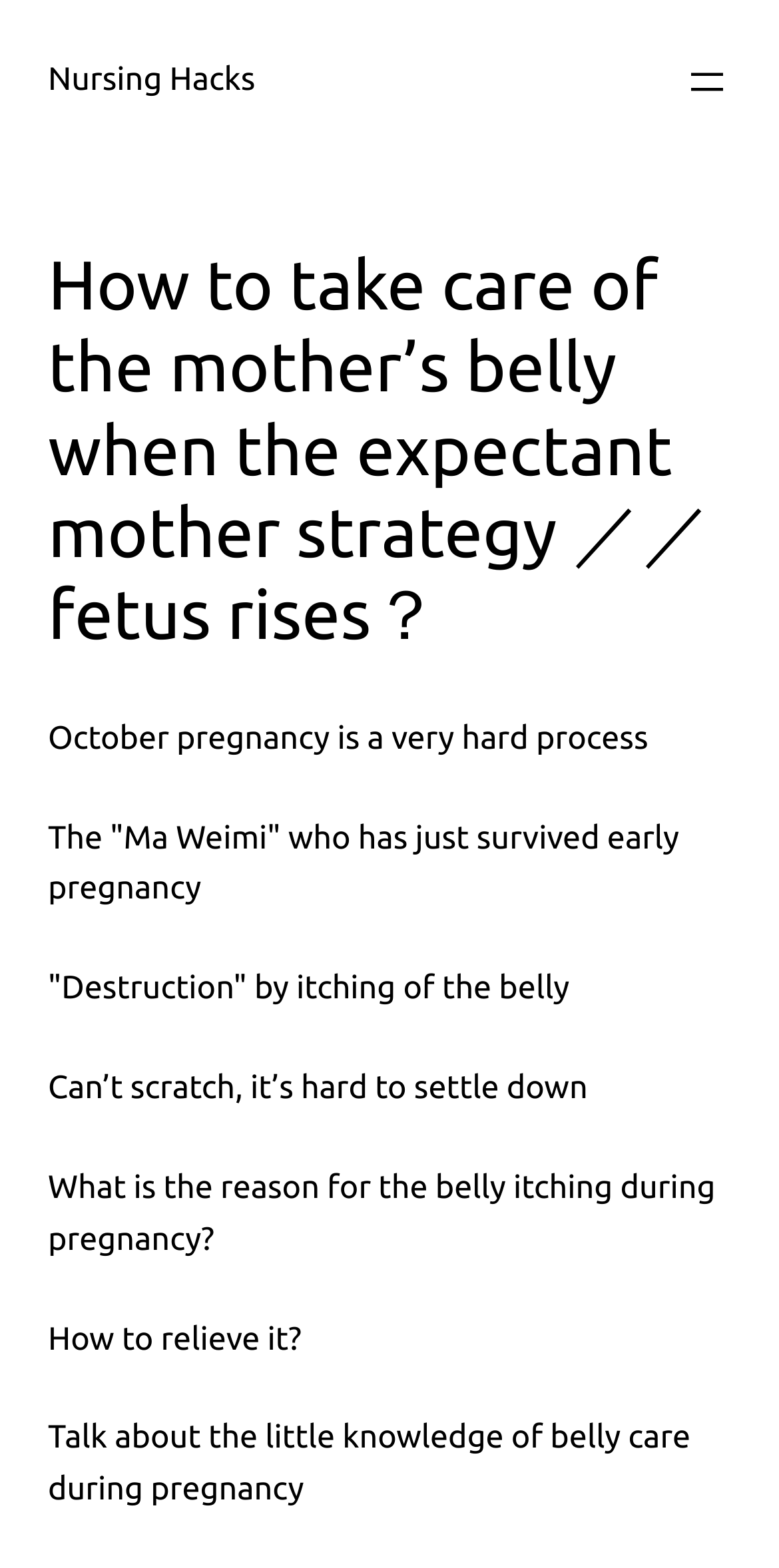What is the purpose of the article?
Examine the screenshot and reply with a single word or phrase.

To provide belly care tips